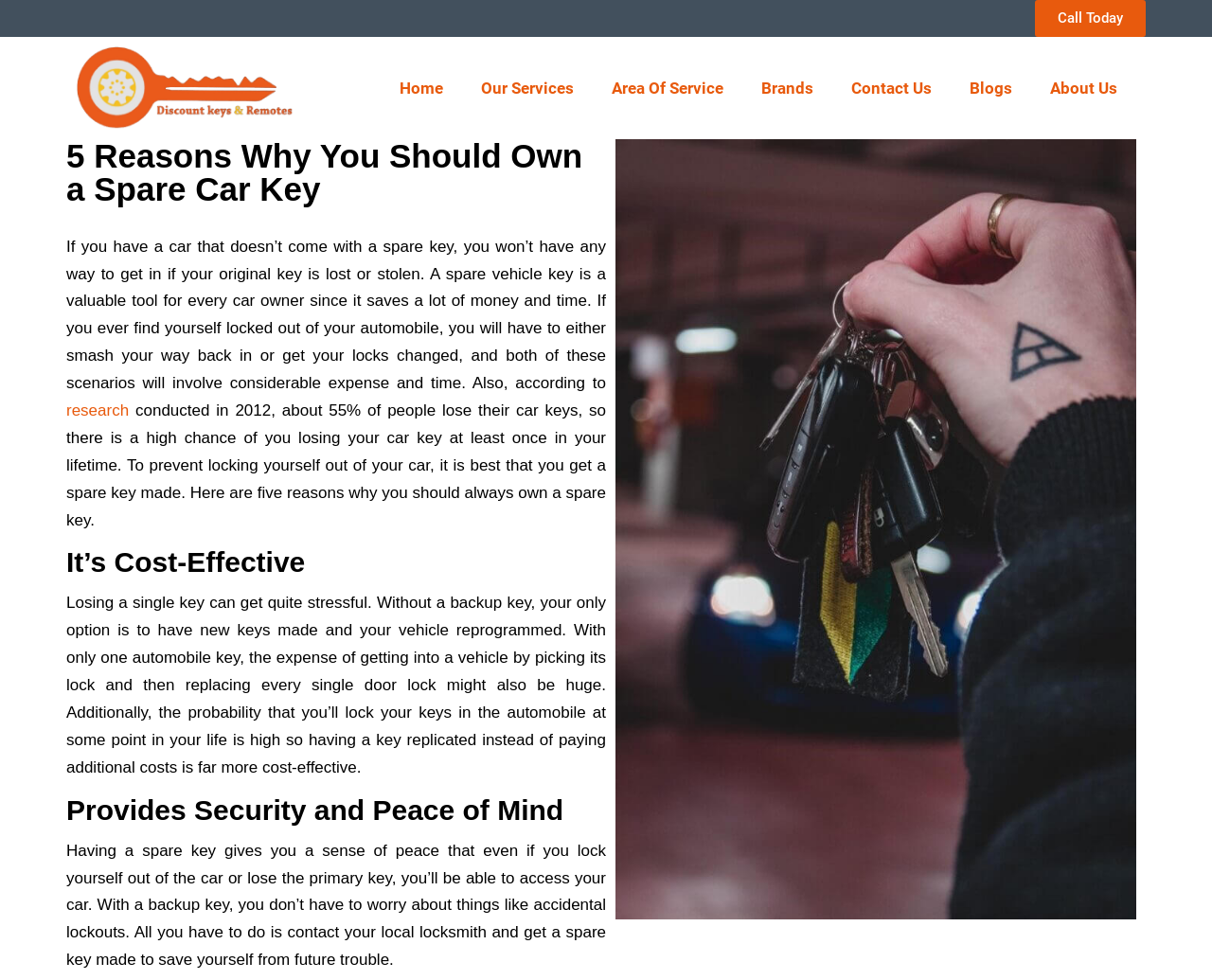Pinpoint the bounding box coordinates of the clickable area necessary to execute the following instruction: "Click 'Call Today'". The coordinates should be given as four float numbers between 0 and 1, namely [left, top, right, bottom].

[0.854, 0.0, 0.945, 0.038]